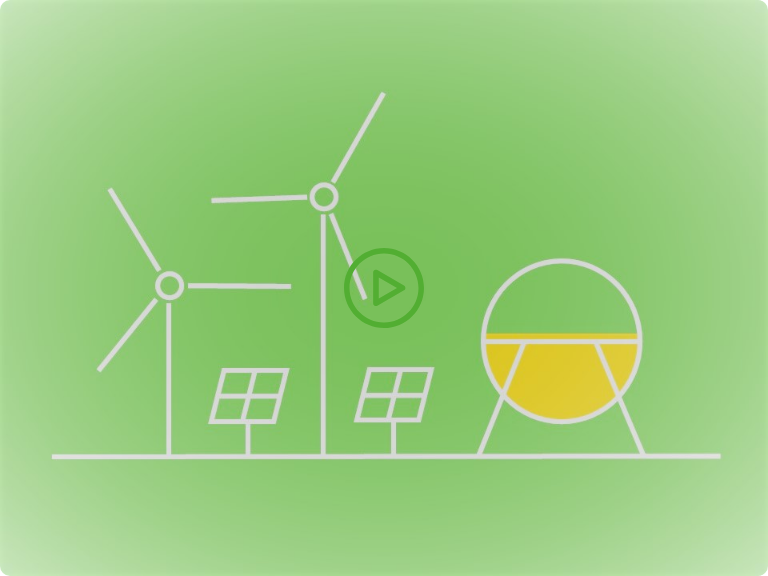Give a detailed account of the contents of the image.

The image illustrates the concept of renewable energy, showcasing three wind turbines on the left, symbolizing wind power generation, alongside two solar panels, representing solar energy. To the right, there is a stylized circular storage tank, colored yellow, suggesting the storage or processing of renewable gases. The entire composition is set against a vibrant green background, emphasizing the eco-friendly theme. A play button in the center may indicate that this image is part of an interactive or multimedia resource related to renewable energy. This visual is aligned with the findings of the Enervis study on renewable gases, highlighting their crucial role in achieving a carbon-neutral energy system by 2050.